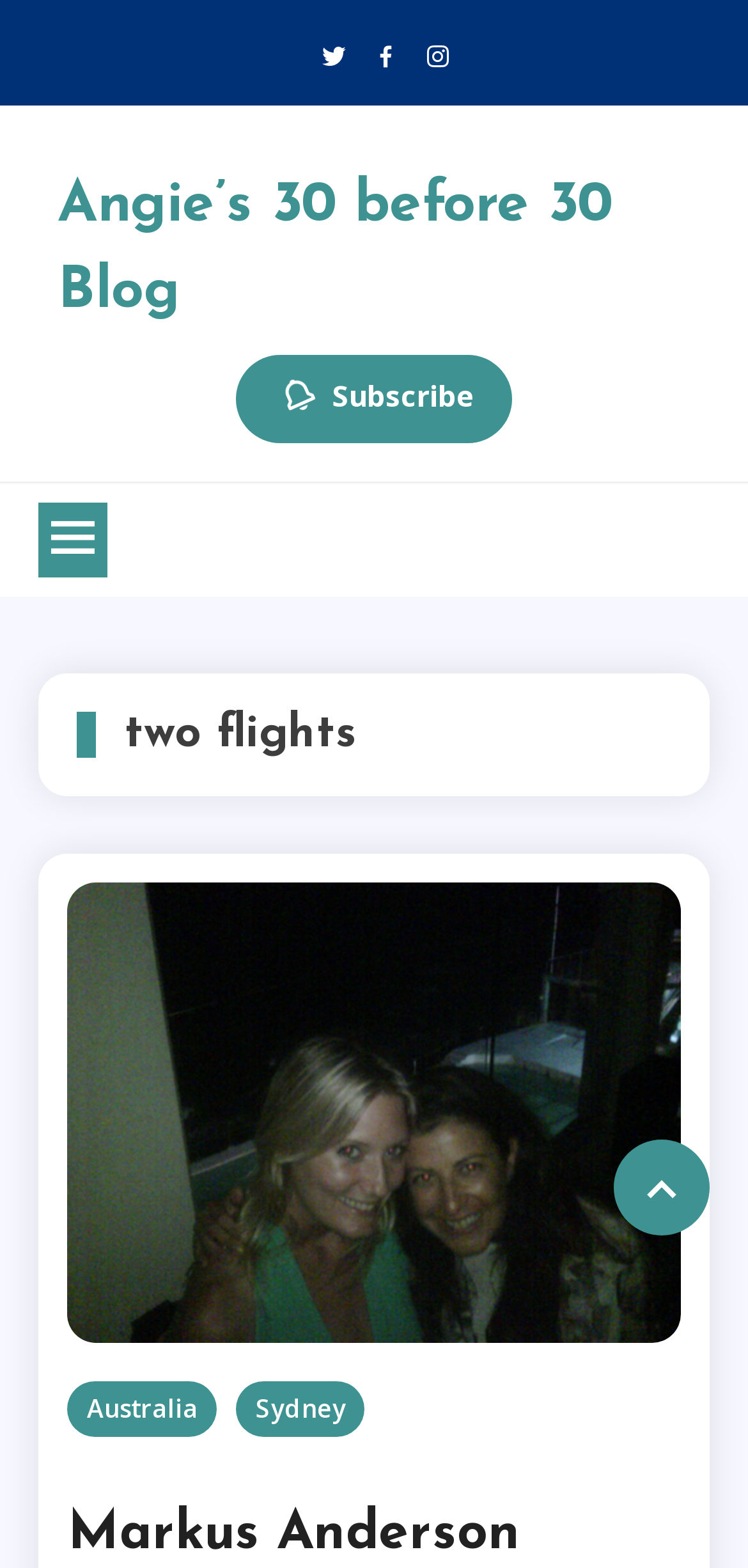Give a one-word or one-phrase response to the question:
What is the destination of the trip mentioned on the page?

Australia, Sydney